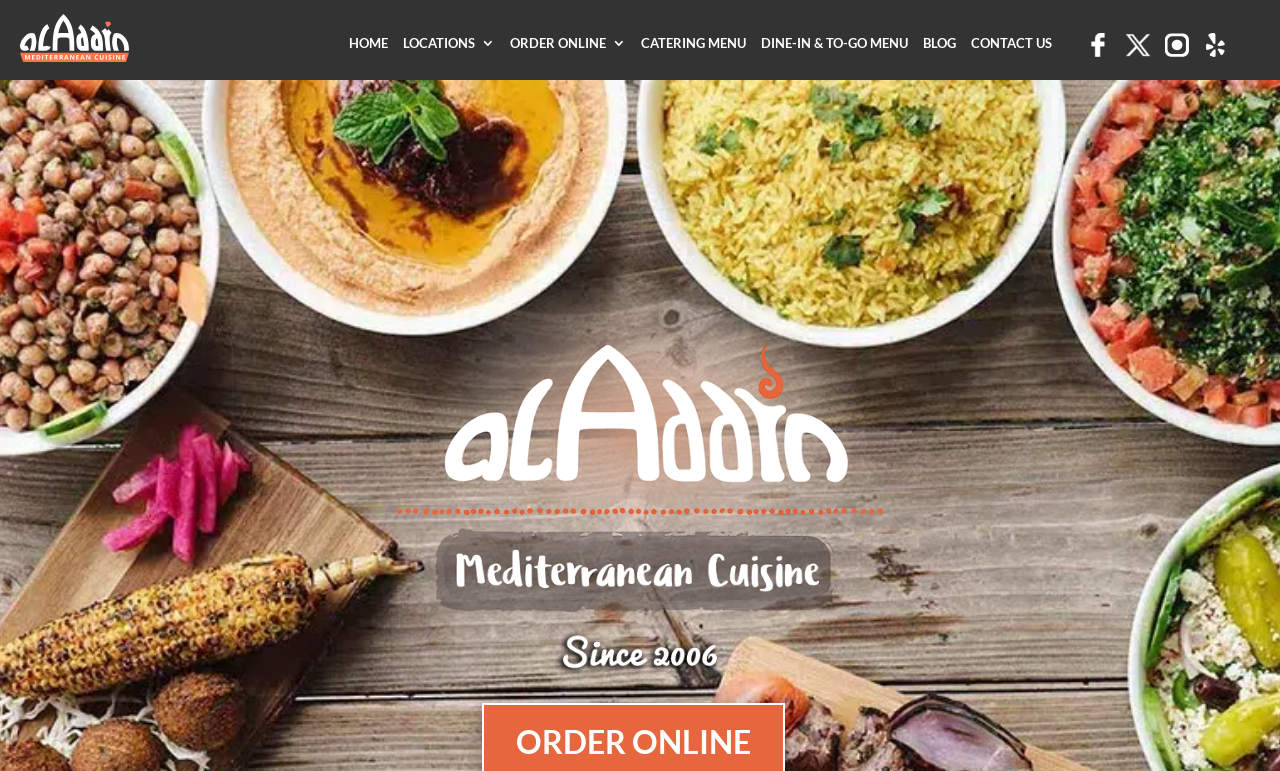Find the bounding box coordinates of the clickable element required to execute the following instruction: "go to home page". Provide the coordinates as four float numbers between 0 and 1, i.e., [left, top, right, bottom].

[0.273, 0.048, 0.303, 0.108]